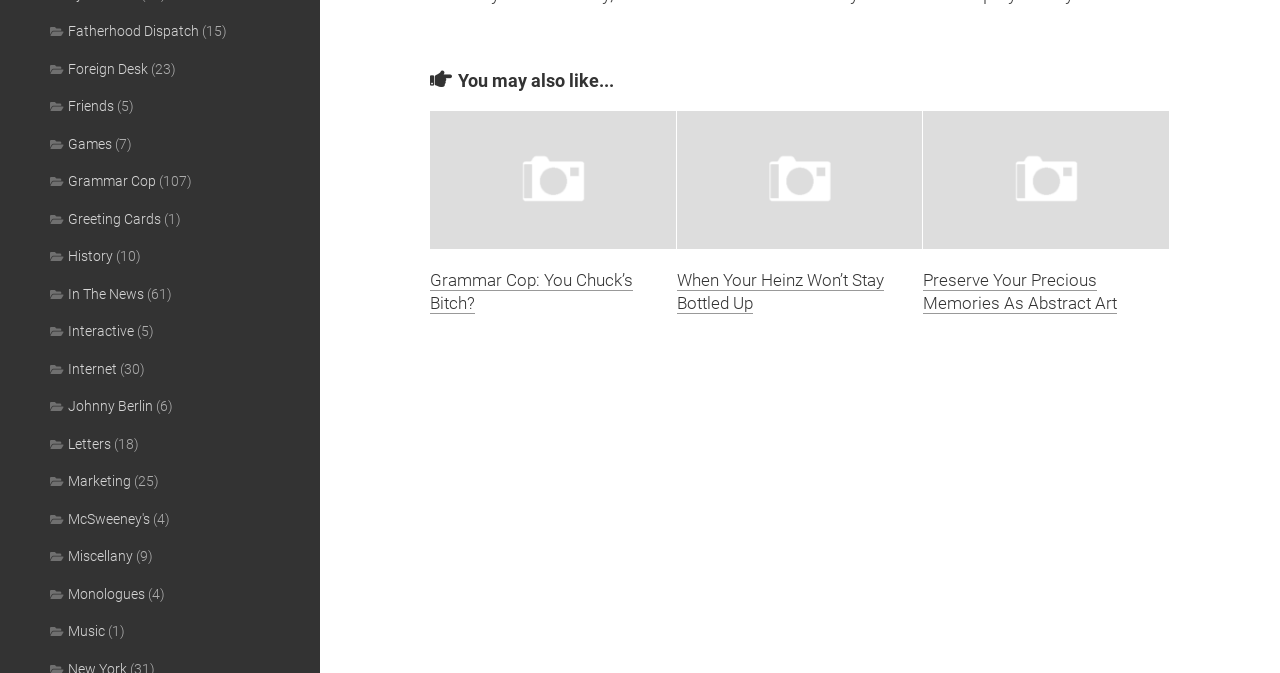Kindly respond to the following question with a single word or a brief phrase: 
What is the category with the most items?

Grammar Cop